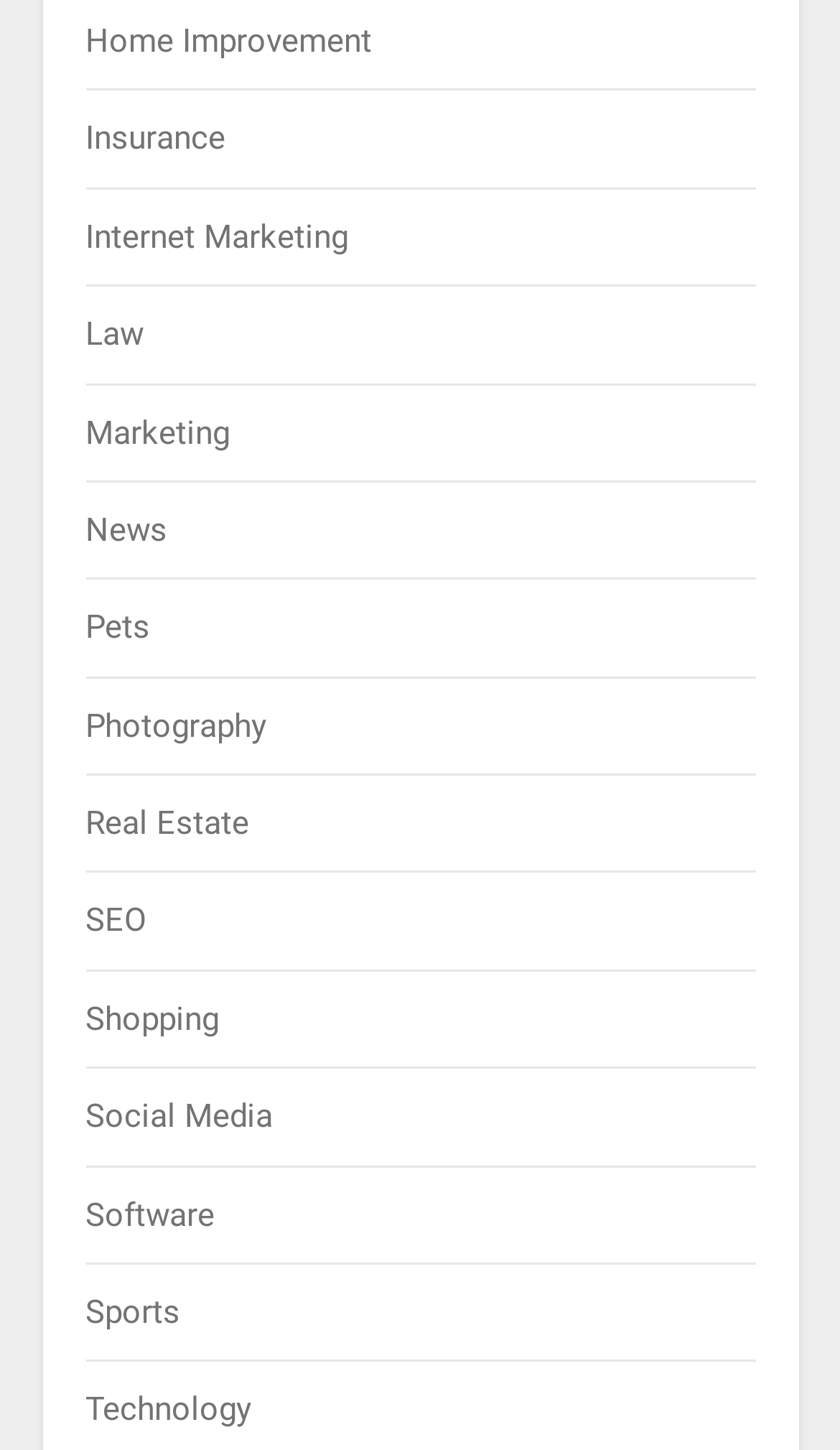Please identify the bounding box coordinates of the clickable area that will allow you to execute the instruction: "explore Internet Marketing".

[0.101, 0.15, 0.414, 0.177]